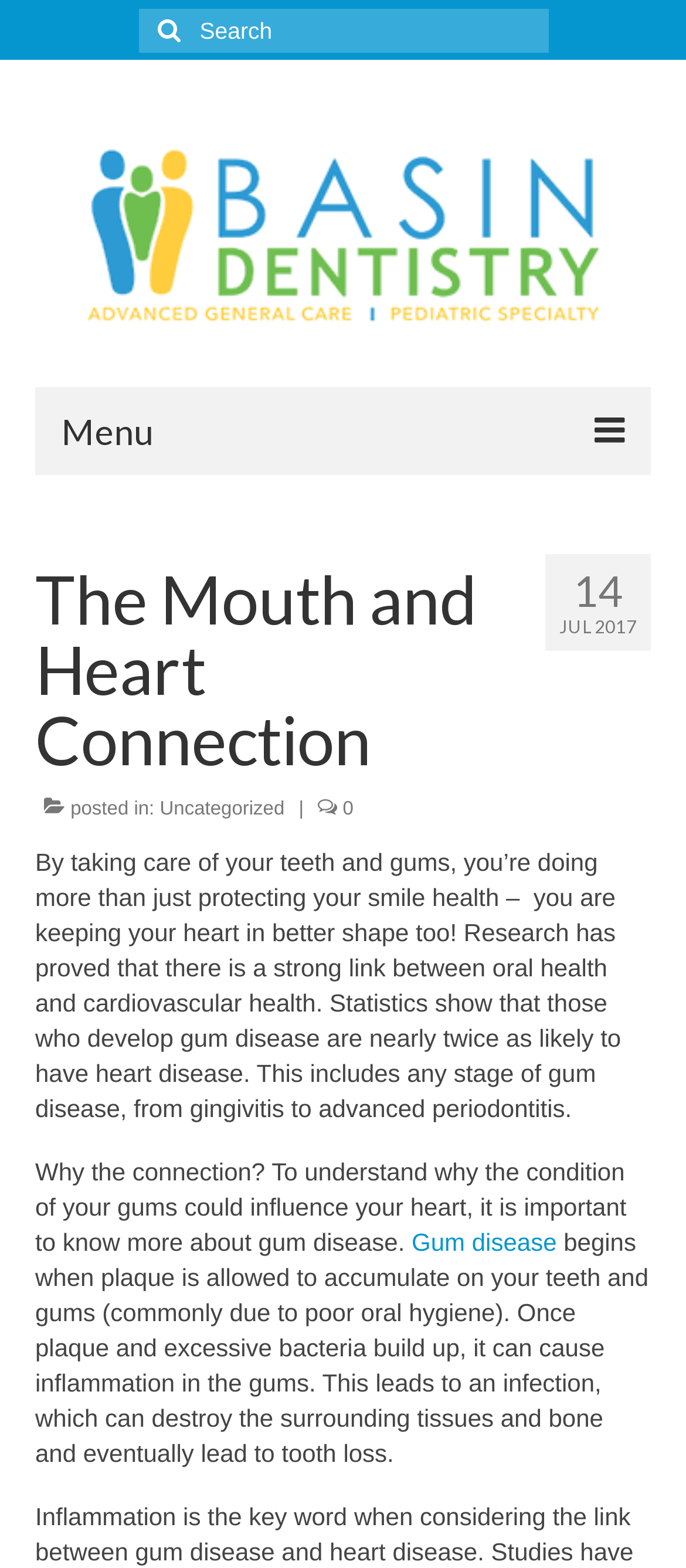Please answer the following question using a single word or phrase: 
What is the consequence of gum disease?

Tooth loss